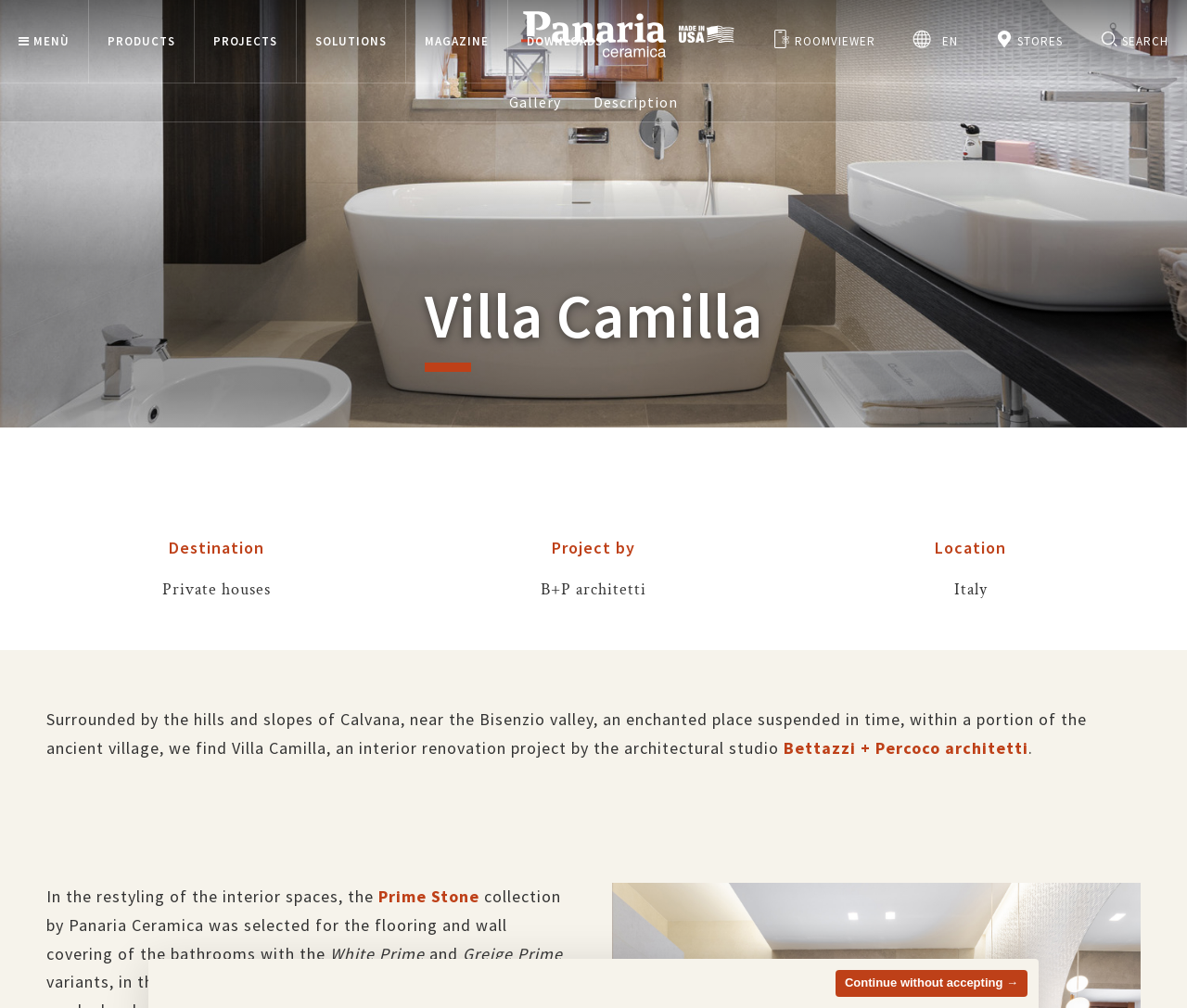Who is the architect of the villa?
Please utilize the information in the image to give a detailed response to the question.

The architect of the villa is mentioned in the article section with the text 'B+P architetti'.